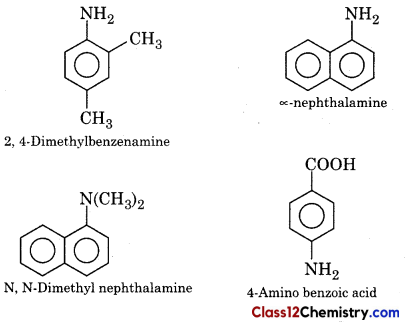Look at the image and write a detailed answer to the question: 
What is the characteristic of the nitrogen atom in N, N-Dimethyl nepthalamine?

The bottom left structure shows 'N, N-Dimethyl nepthalamine,' characterized by the presence of two methyl groups bonded to the nitrogen atom in a naphthalene ring system. This indicates that the nitrogen atom in N, N-Dimethyl nepthalamine has two methyl groups bonded to it.